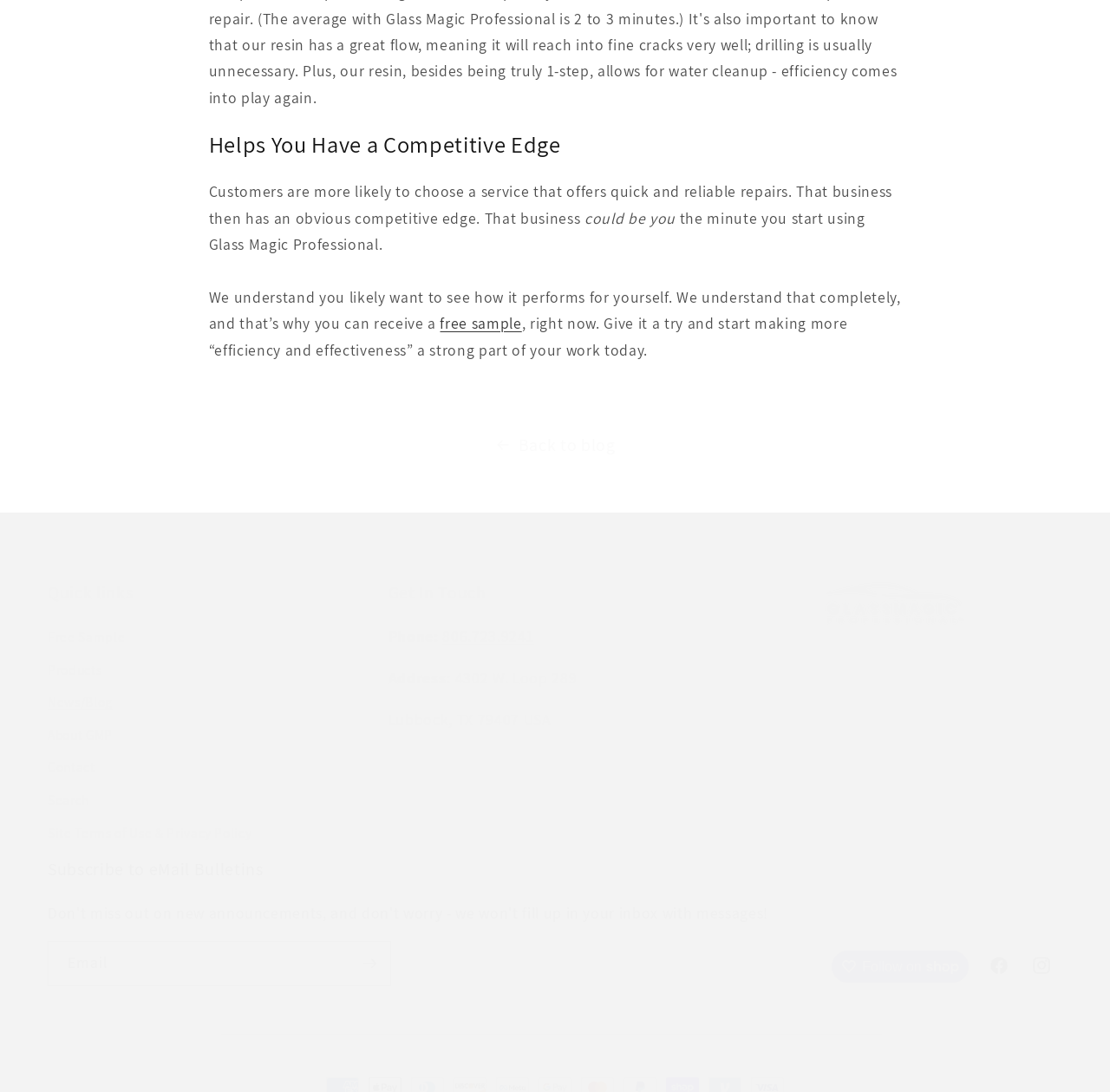Locate the bounding box coordinates of the area you need to click to fulfill this instruction: 'Click the 'Free Sample' link'. The coordinates must be in the form of four float numbers ranging from 0 to 1: [left, top, right, bottom].

[0.043, 0.573, 0.113, 0.598]